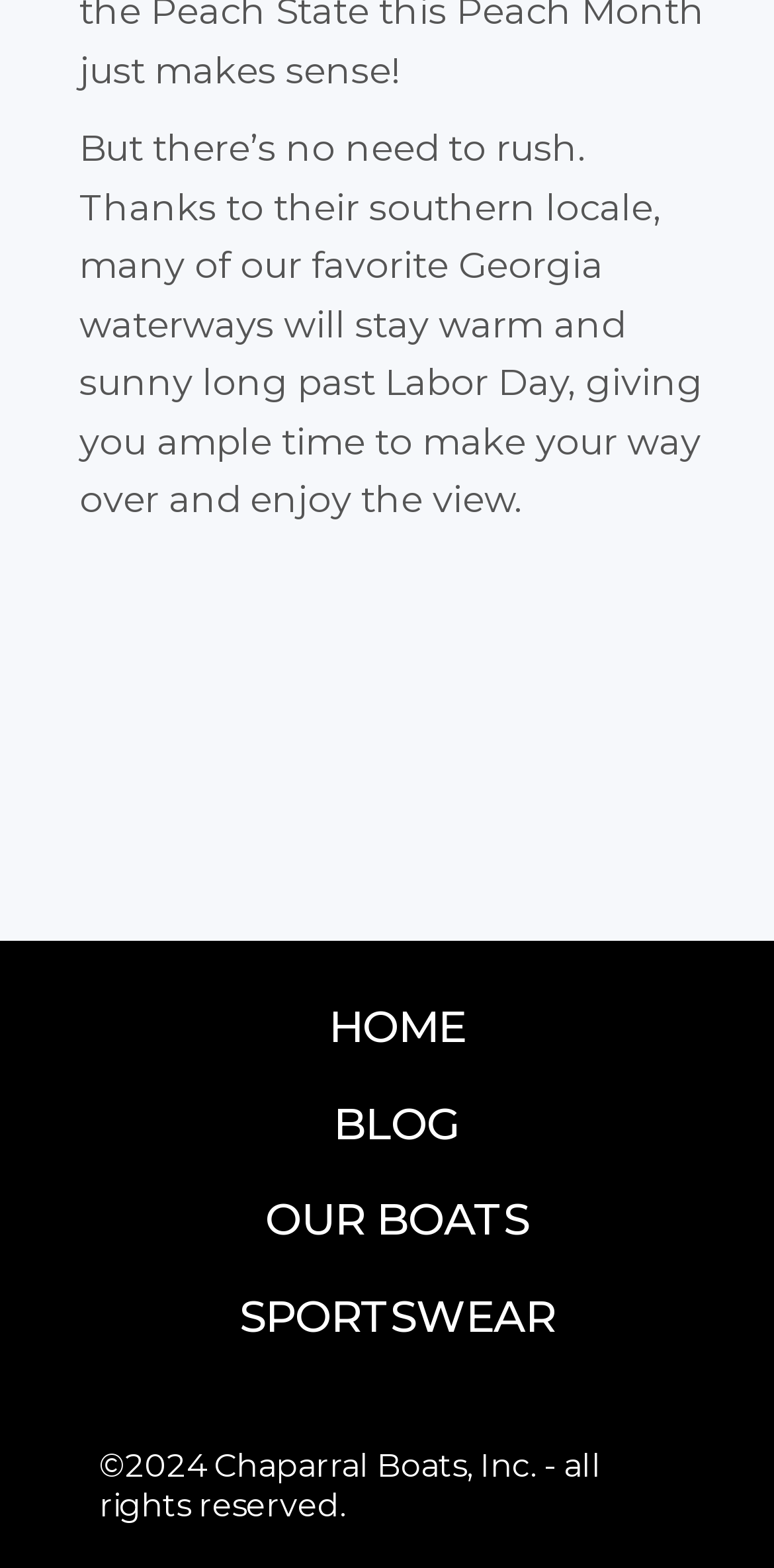What is the copyright year of the webpage?
From the details in the image, answer the question comprehensively.

The copyright year of the webpage is 2024, which can be found in the StaticText element '©2024'.